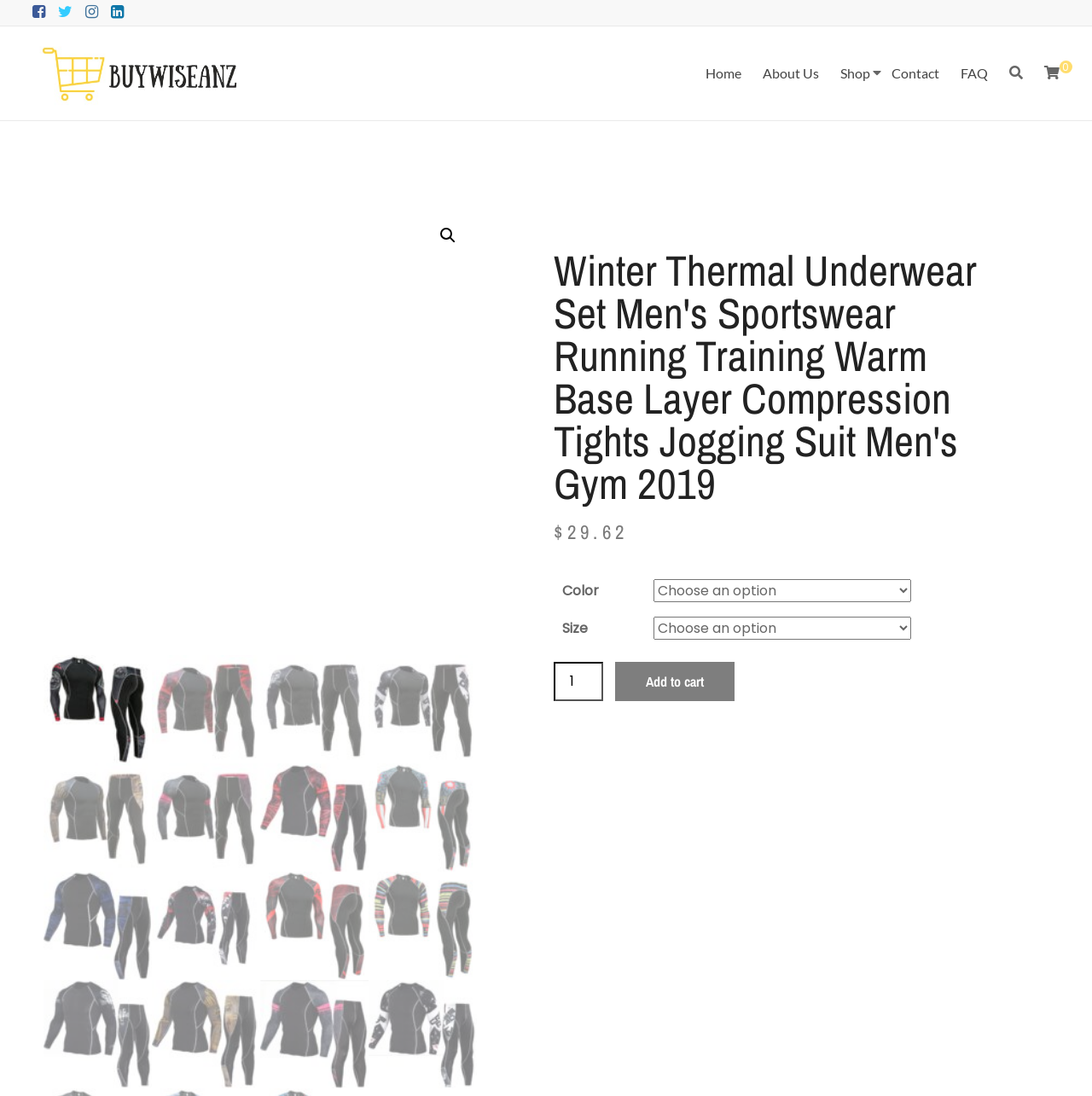Answer the following query with a single word or phrase:
What is the purpose of the 'Add to cart' button?

To add the product to the cart